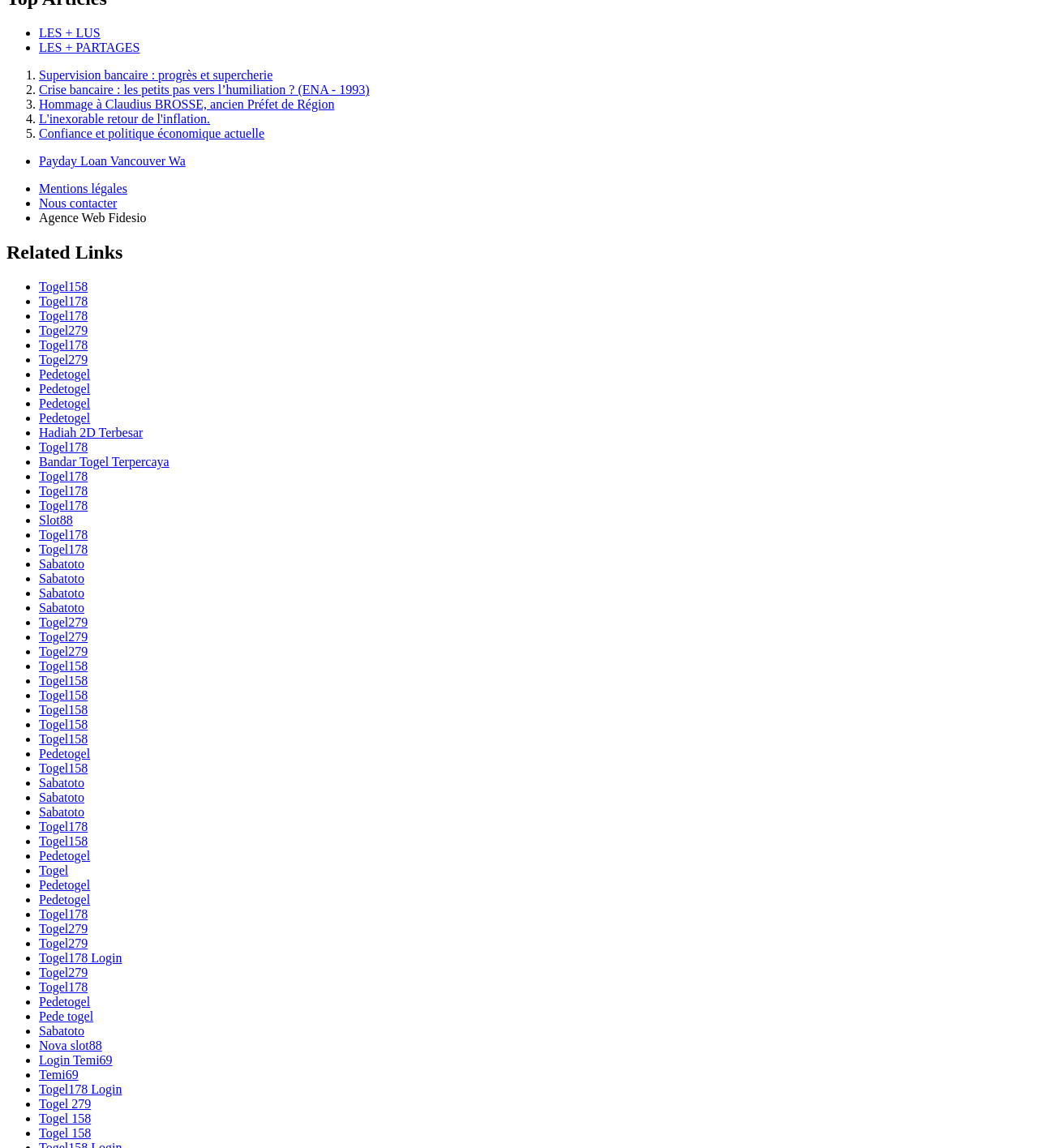Identify the bounding box coordinates for the element you need to click to achieve the following task: "Contact us". Provide the bounding box coordinates as four float numbers between 0 and 1, in the form [left, top, right, bottom].

[0.038, 0.171, 0.113, 0.183]